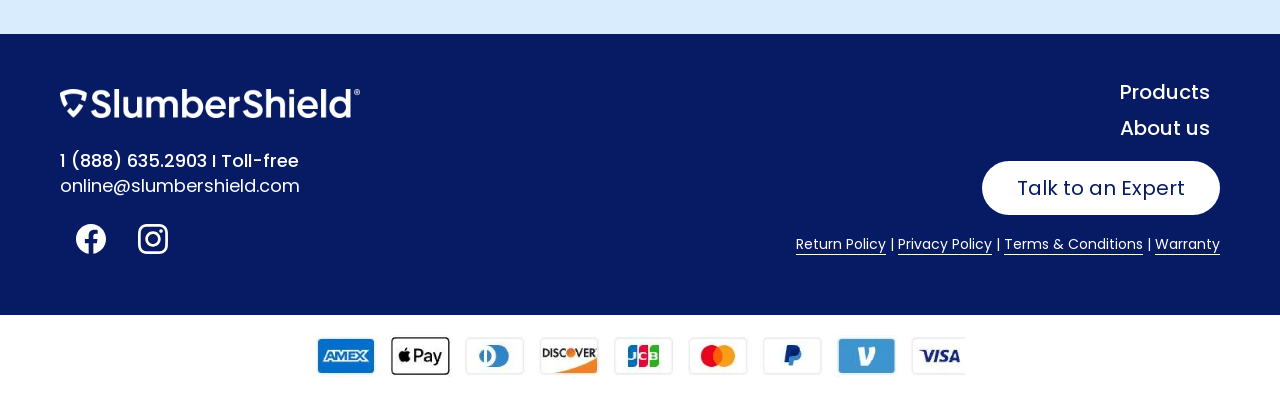Pinpoint the bounding box coordinates of the element you need to click to execute the following instruction: "Call the toll-free number". The bounding box should be represented by four float numbers between 0 and 1, in the format [left, top, right, bottom].

[0.047, 0.372, 0.37, 0.435]